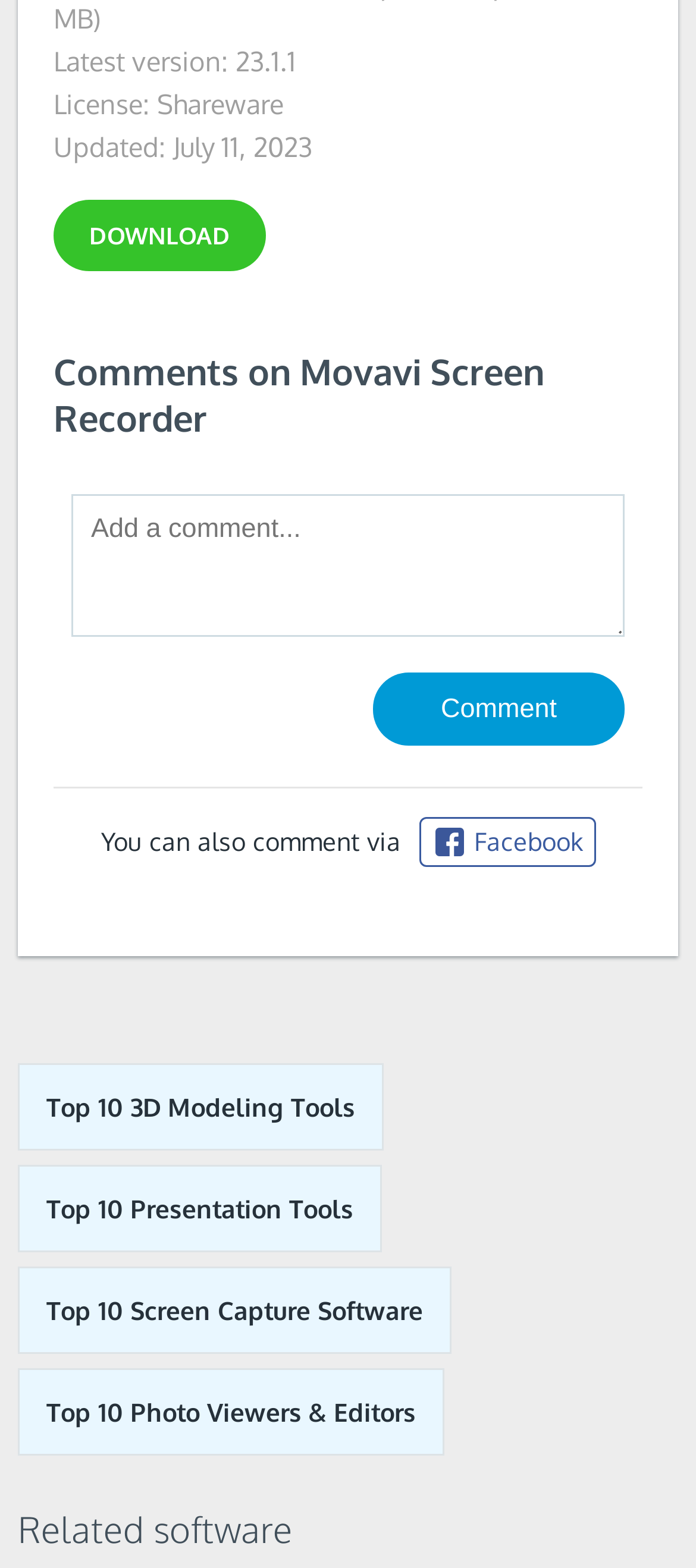Please specify the bounding box coordinates of the clickable region necessary for completing the following instruction: "Click to comment via Facebook". The coordinates must consist of four float numbers between 0 and 1, i.e., [left, top, right, bottom].

[0.681, 0.527, 0.837, 0.546]